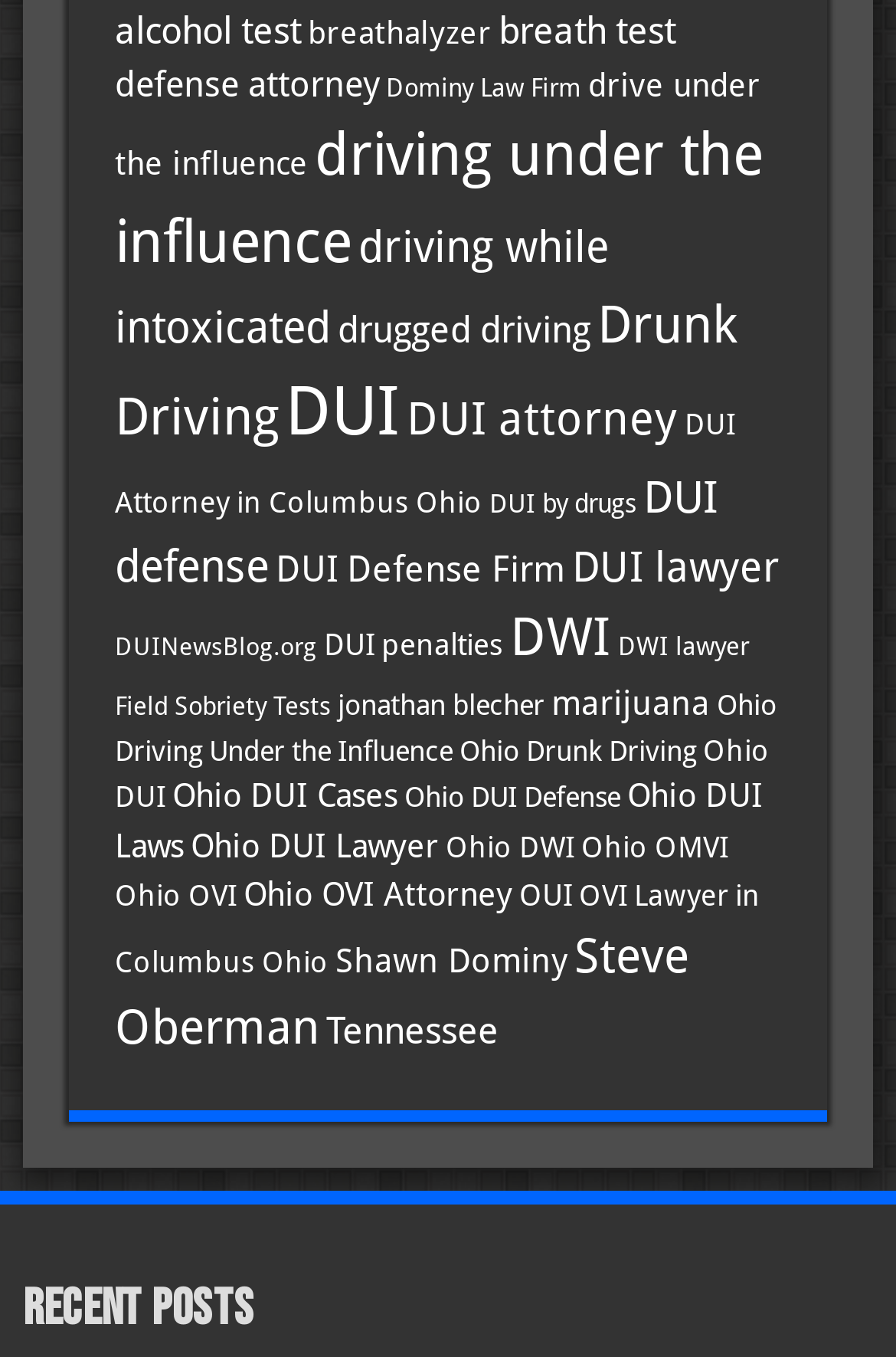Identify the bounding box coordinates of the clickable region required to complete the instruction: "explore 'Ohio OVI Attorney'". The coordinates should be given as four float numbers within the range of 0 and 1, i.e., [left, top, right, bottom].

[0.272, 0.646, 0.572, 0.673]